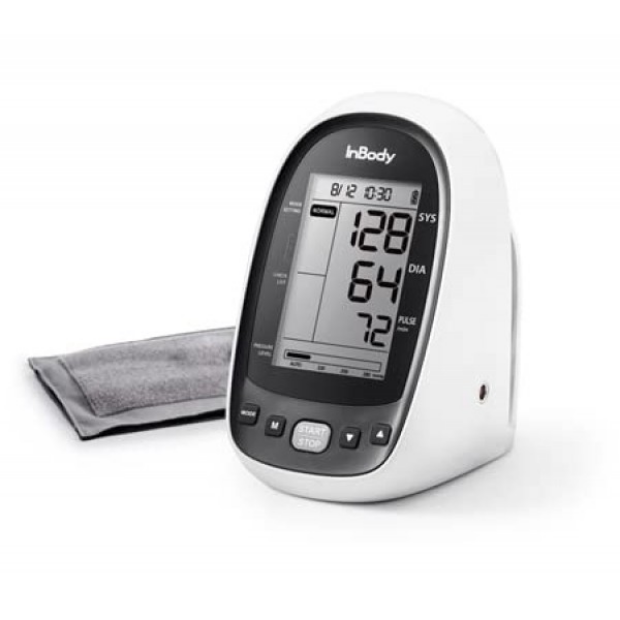Explain in detail what you see in the image.

The image showcases the **InBody BPBIO 250 Automatic Blood Pressure Monitor**, a sleek and modern medical device designed for easy and accurate blood pressure monitoring. The monitor features a large, clear digital display that indicates systolic and diastolic blood pressure readings (currently displaying 128/64 mmHg), as well as pulse rate (72 BPM). The device is user-friendly with a simple interface including a prominent start/stop button for operation. Alongside the monitor is the accompanying cuff, used for wrapping around the arm during measurements. Ideal for both home and professional use, this monitor combines functionality with a compact design, demonstrating the efficacy of technology in health management.